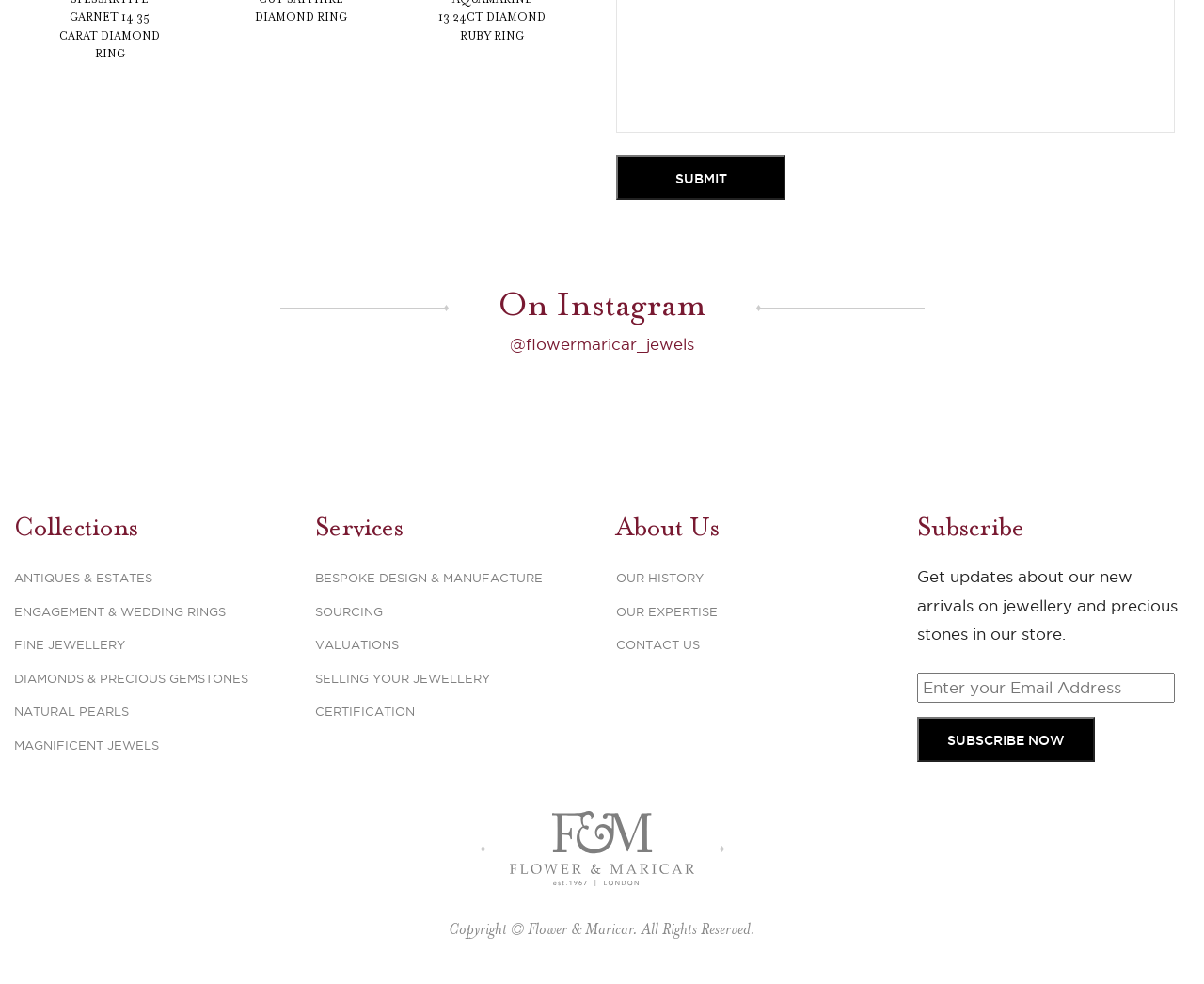Locate the bounding box coordinates of the clickable area to execute the instruction: "Learn about our history". Provide the coordinates as four float numbers between 0 and 1, represented as [left, top, right, bottom].

[0.512, 0.58, 0.584, 0.594]